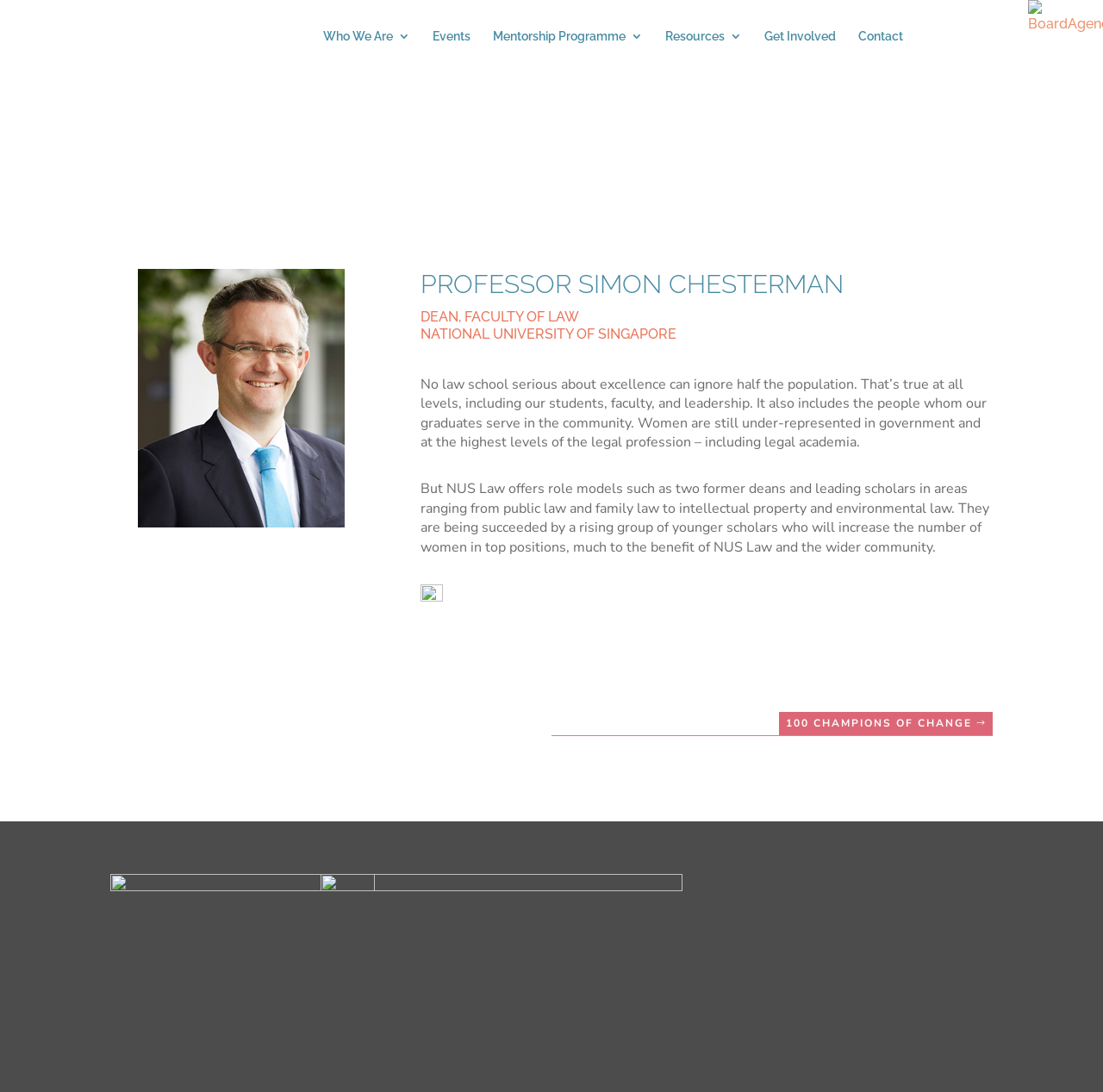Explain the features and main sections of the webpage comprehensively.

The webpage is about Professor Simon Chesterman, with a prominent image of the BoardAgender logo at the top right corner. Below the logo, there are seven horizontal links: "Who We Are 3", "Events", "Mentorship Programme 3", "Resources 3", "Get Involved", and "Contact", which are evenly spaced and aligned at the top of the page.

The main content of the webpage is an article that takes up most of the page. It starts with a heading "100 Champions of Change" at the top, followed by an image. Below the image, there is a heading with the name "PROFESSOR SIMON CHESTERMAN" and another heading with his title "DEAN, FACULTY OF LAW NATIONAL UNIVERSITY OF SINGAPORE".

The webpage then features two paragraphs of text, which discuss the importance of women in law schools and the legal profession, and how NUS Law offers role models and opportunities for women to succeed. Below the text, there is a link, and further down, there is another link "100 CHAMPIONS OF CHANGE $" at the bottom right corner.

At the bottom of the page, there are two figures, one on the left and one on the right, which take up the full width of the page.